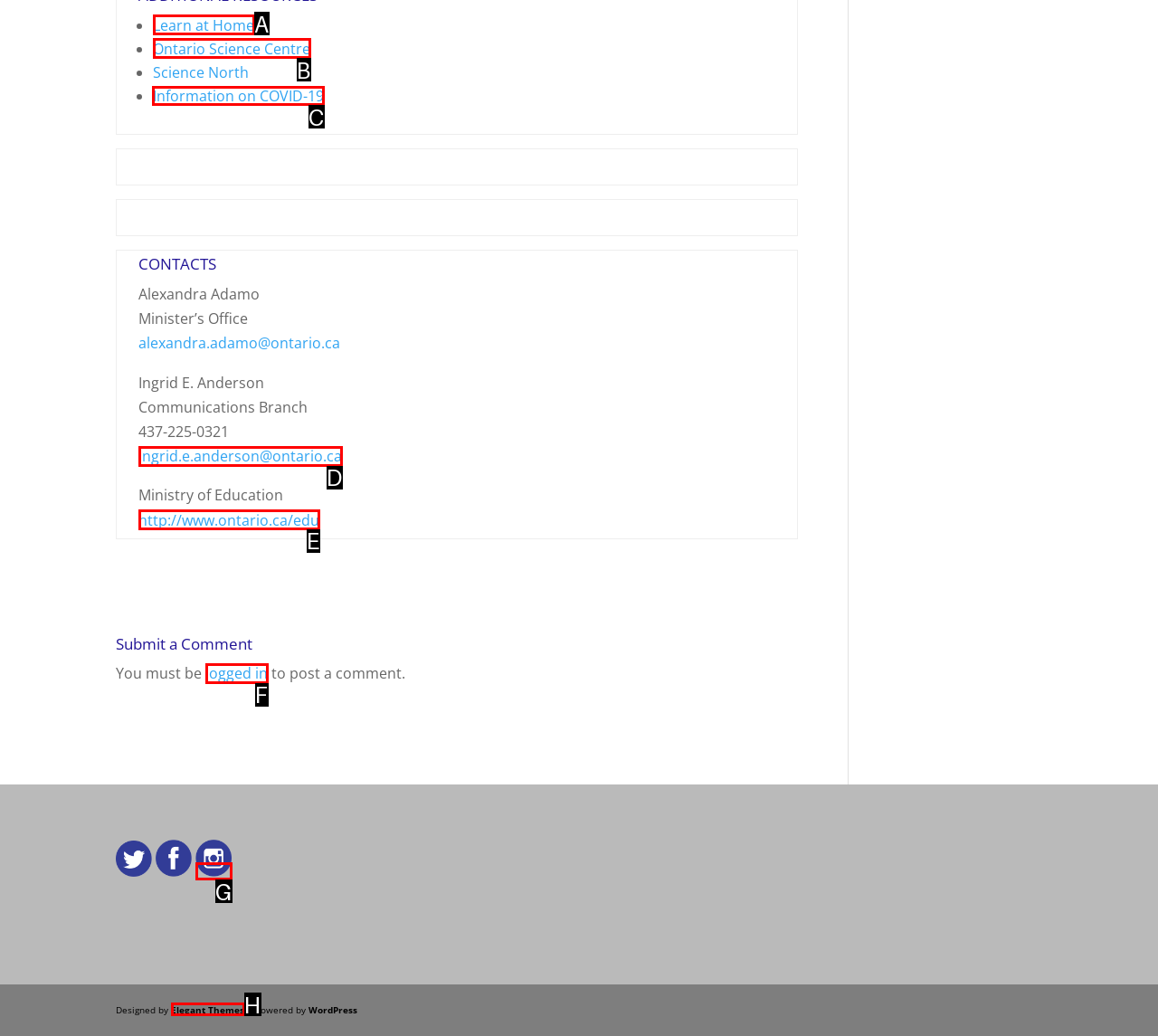Determine which element should be clicked for this task: Read the news article
Answer with the letter of the selected option.

None